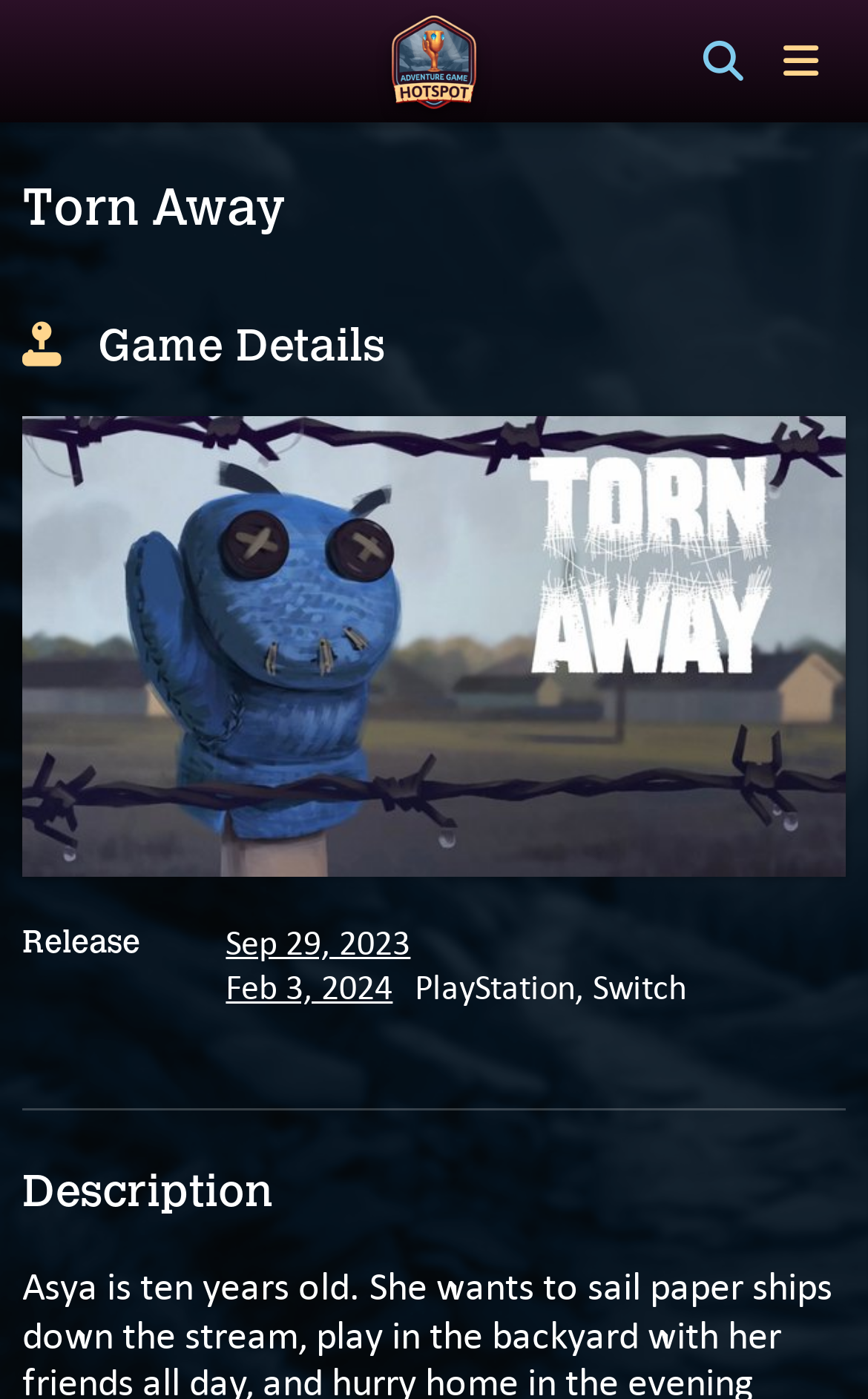What is the release date of the game? Refer to the image and provide a one-word or short phrase answer.

Sep 29, 2023